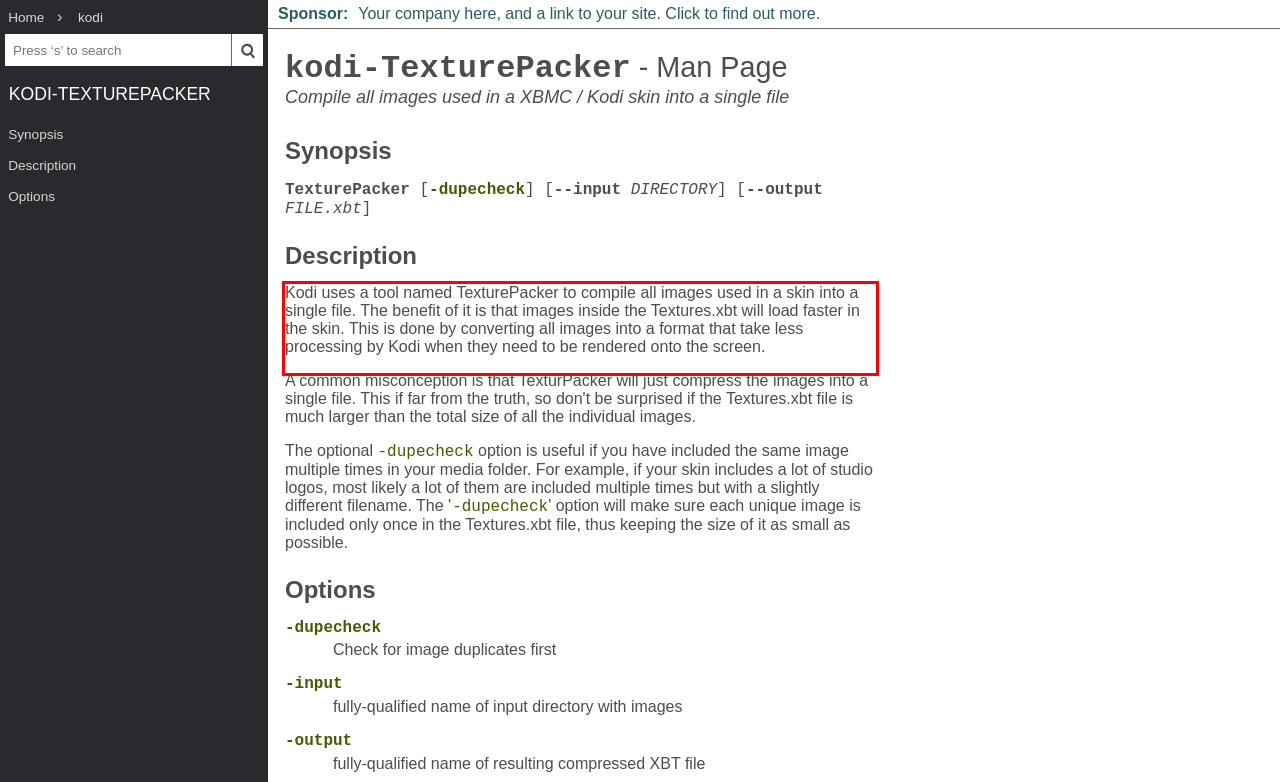Please use OCR to extract the text content from the red bounding box in the provided webpage screenshot.

Kodi uses a tool named TexturePacker to compile all images used in a skin into a single file. The benefit of it is that images inside the Textures.xbt will load faster in the skin. This is done by converting all images into a format that take less processing by Kodi when they need to be rendered onto the screen.